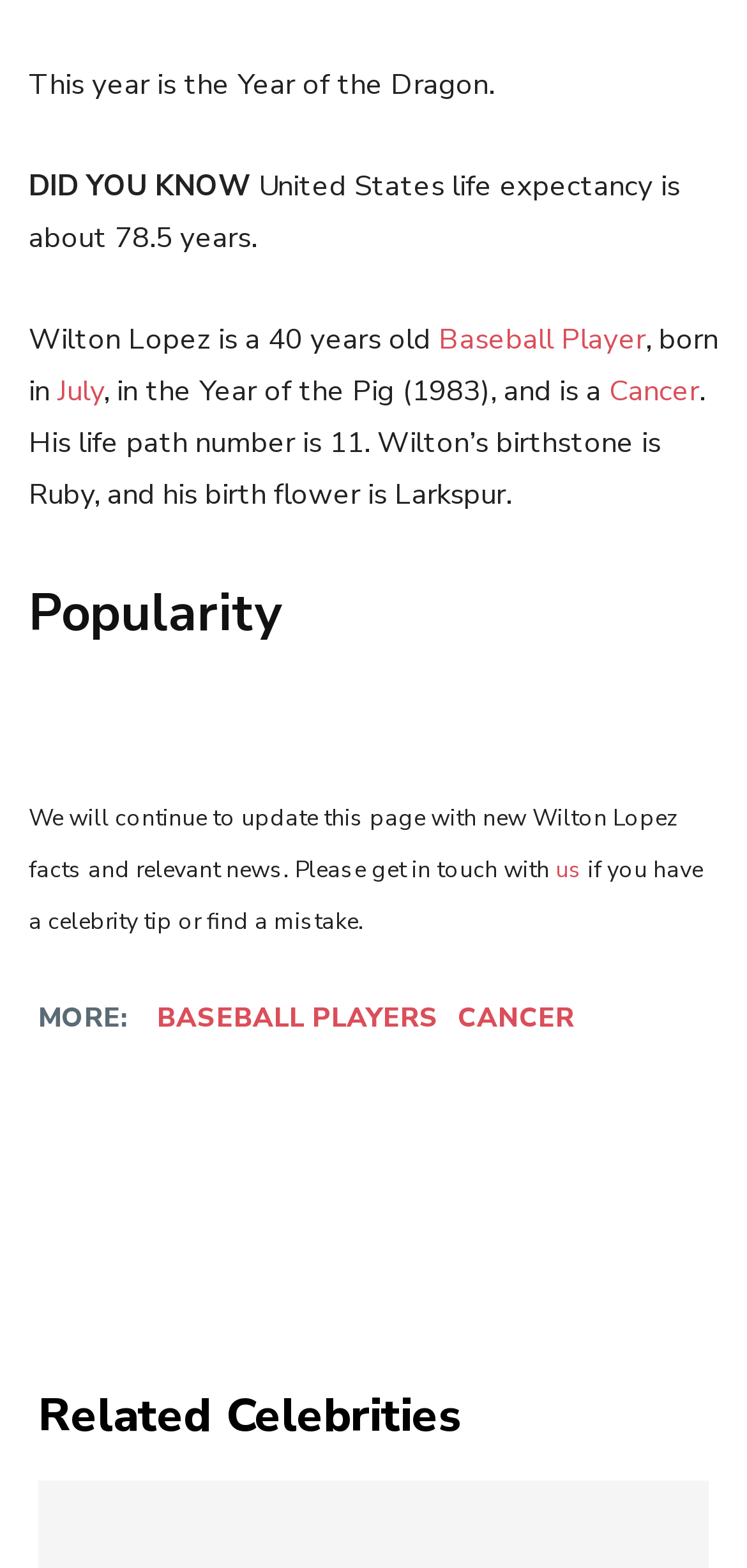What is the year of birth of Wilton Lopez?
Provide a detailed and well-explained answer to the question.

The webpage mentions that Wilton Lopez was born in the Year of the Pig (1983), which indicates his year of birth.